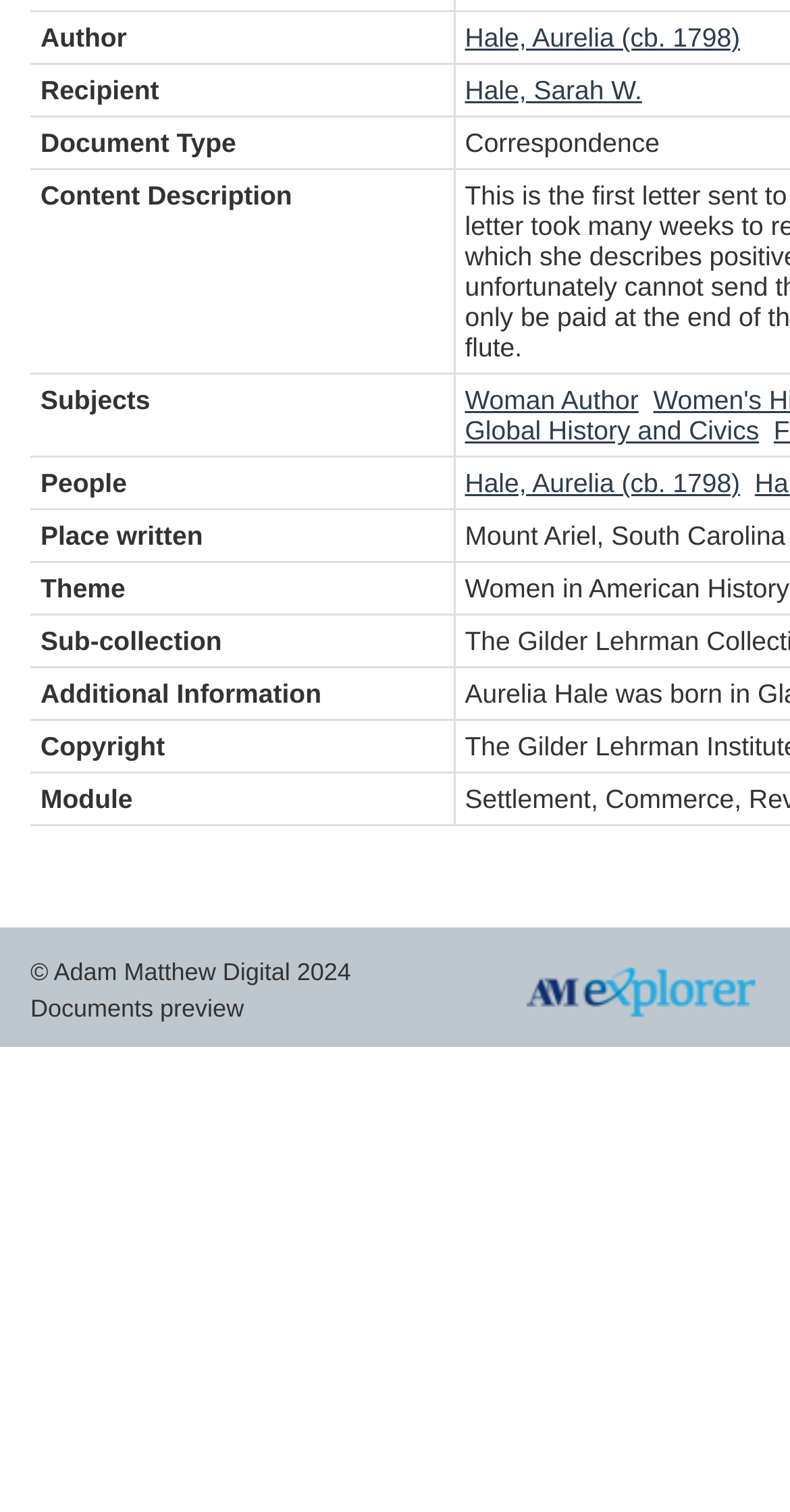Extract the bounding box coordinates for the described element: "alt="AMexplorer" title="AMexplorer"". The coordinates should be represented as four float numbers between 0 and 1: [left, top, right, bottom].

[0.667, 0.628, 0.956, 0.683]